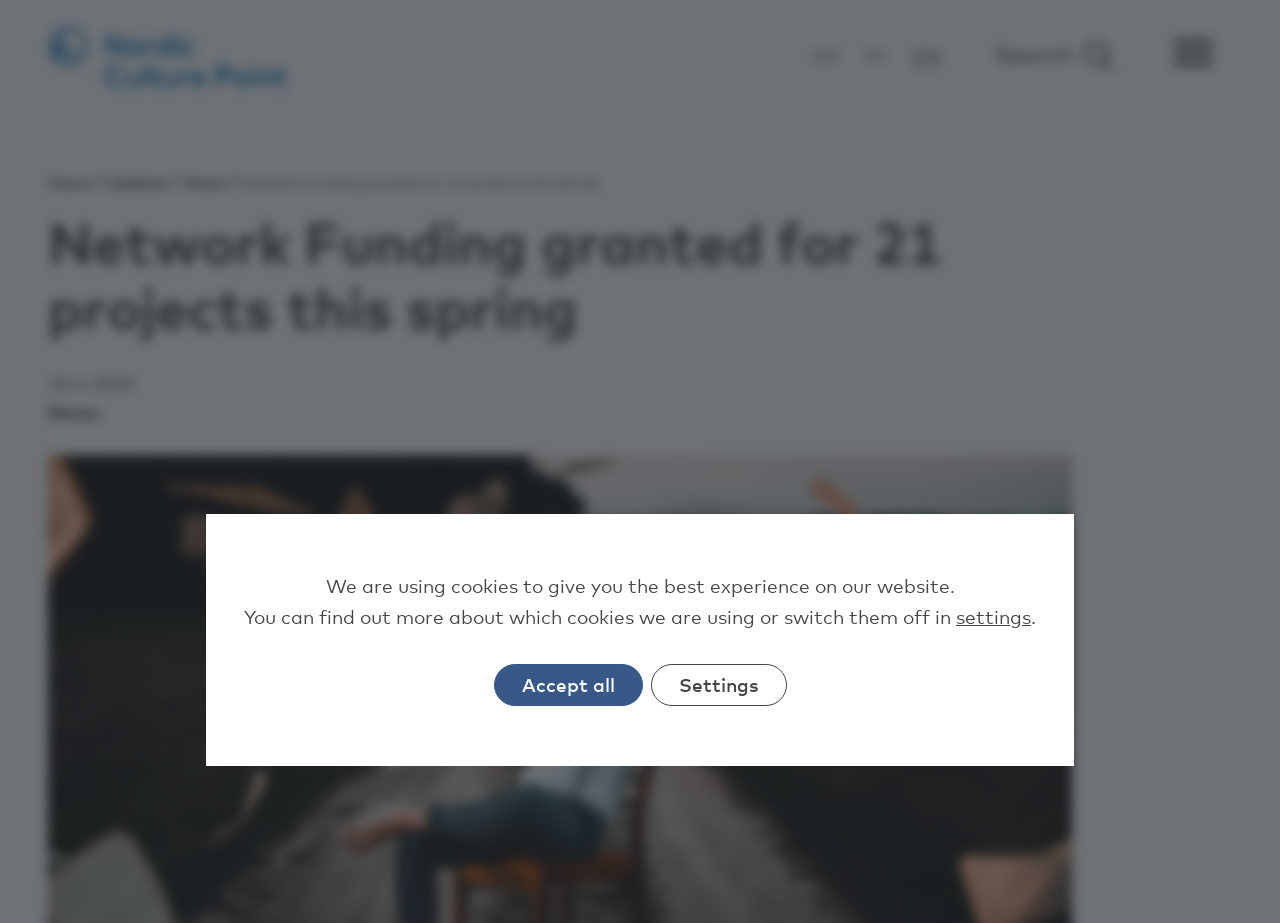Locate the bounding box coordinates of the clickable area to execute the instruction: "switch language to SV". Provide the coordinates as four float numbers between 0 and 1, represented as [left, top, right, bottom].

[0.635, 0.048, 0.655, 0.073]